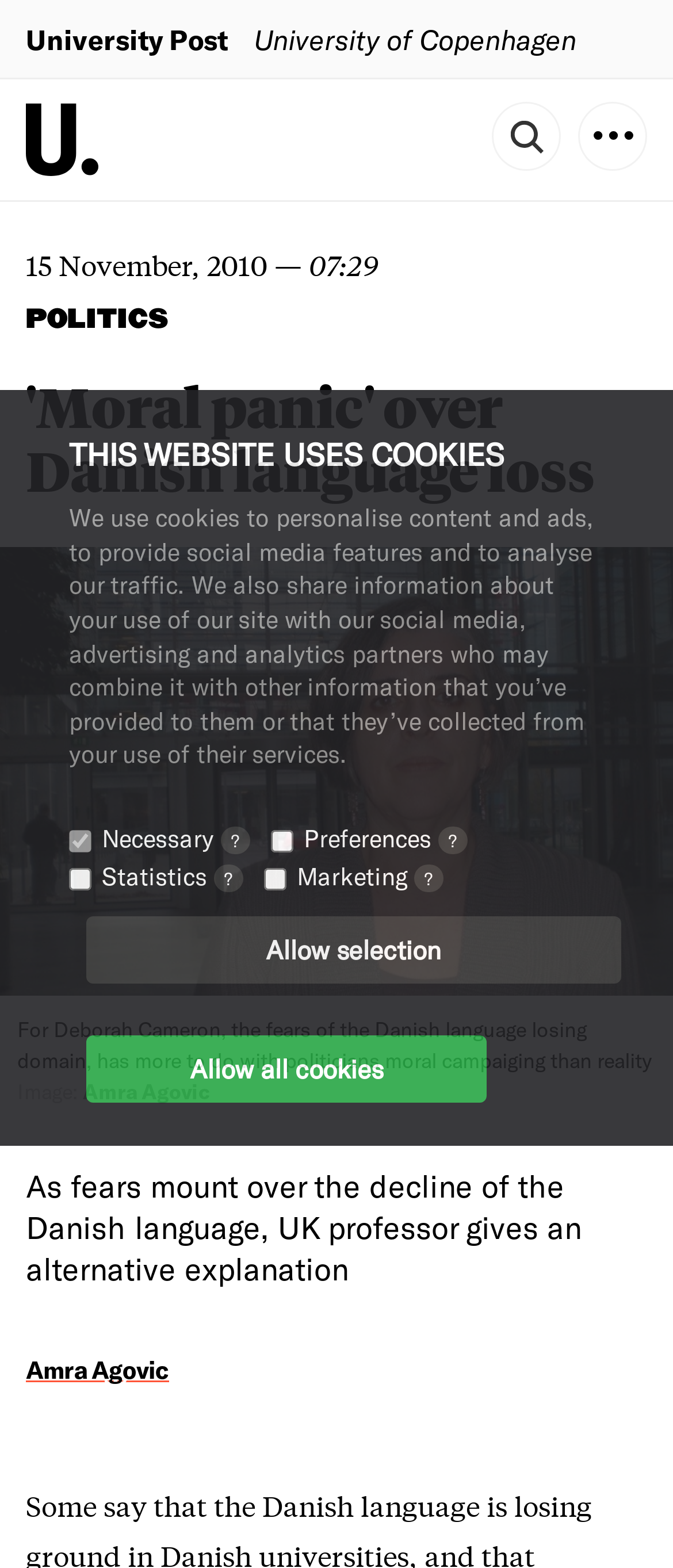What is the date of the article?
Use the information from the image to give a detailed answer to the question.

I found the date of the article by looking at the static text element with the bounding box coordinates [0.038, 0.155, 0.397, 0.18], which contains the text '15 November, 2010'.